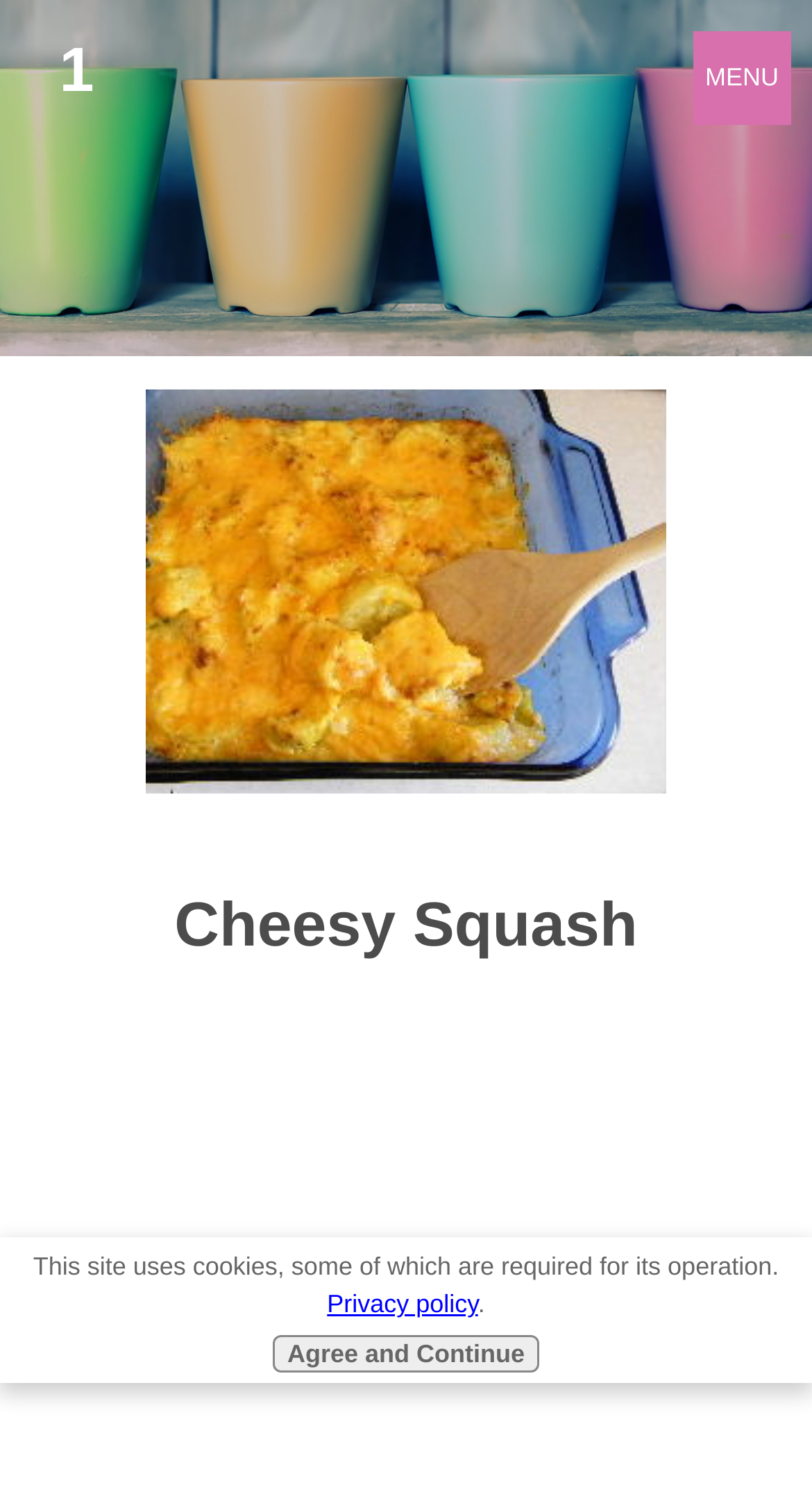Give a detailed explanation of the elements present on the webpage.

The webpage is about a cheesy squash recipe, as indicated by the title "Cheesy Squash Recipe" at the top. There is a prominent image of the dish, taking up most of the center of the page, showcasing the finished product. 

Above the image, there is a heading that reads "Cheesy Squash" in a larger font, emphasizing the main topic of the page. 

On the top-right corner, there is a layout table with a "MENU" label, suggesting a navigation menu. 

At the very top of the page, there is a small link labeled "1", which may be a pagination link or a reference to a specific recipe step. 

Towards the bottom of the page, there is a notice about the site's use of cookies, with a link to the "Privacy policy" for more information. Below this notice, there is a button to "Agree and Continue", likely related to the cookie policy. 

On the left side of the page, there is an iframe containing an advertisement.